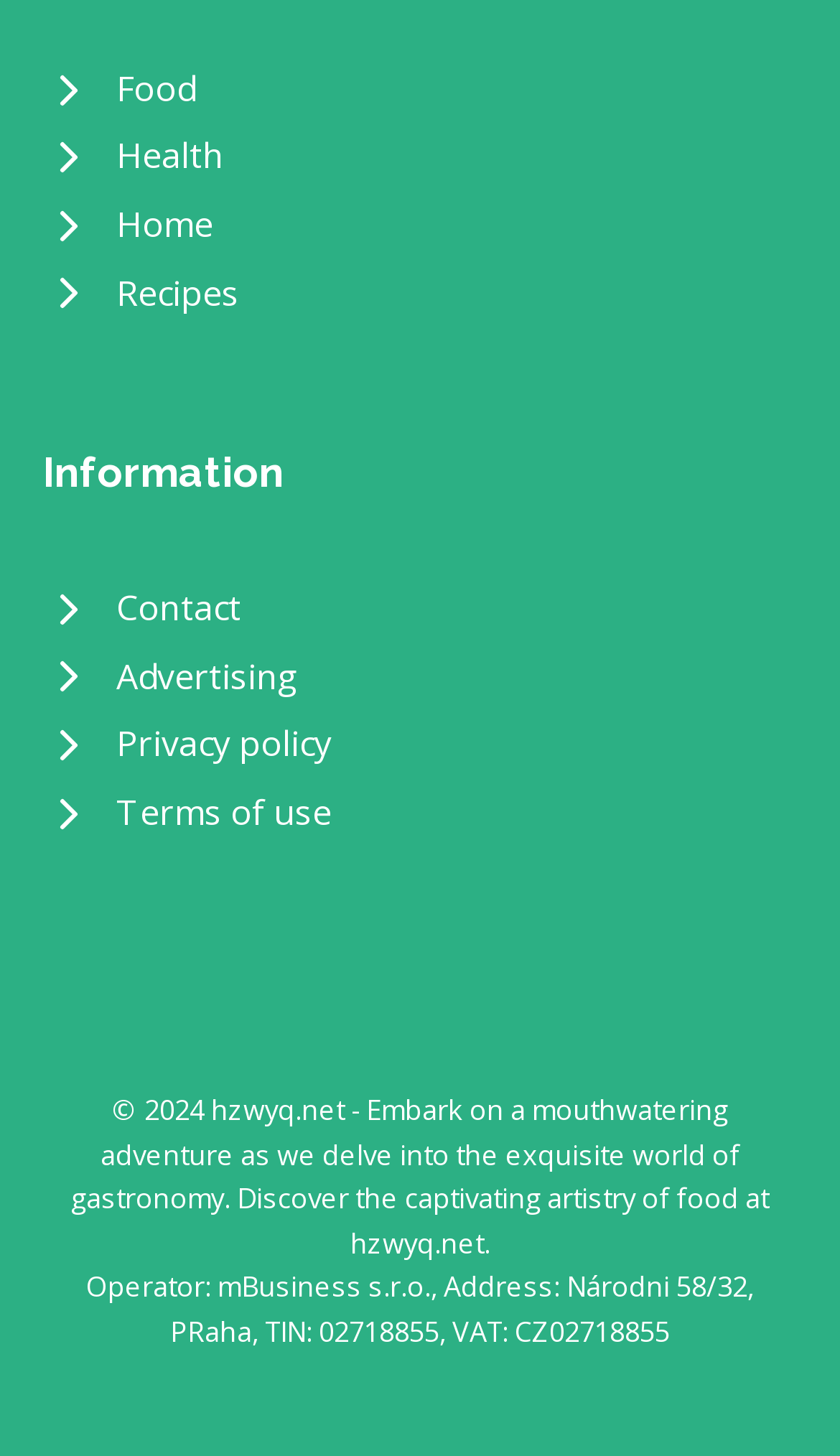Given the description "Terms of use", determine the bounding box of the corresponding UI element.

[0.051, 0.535, 0.949, 0.582]